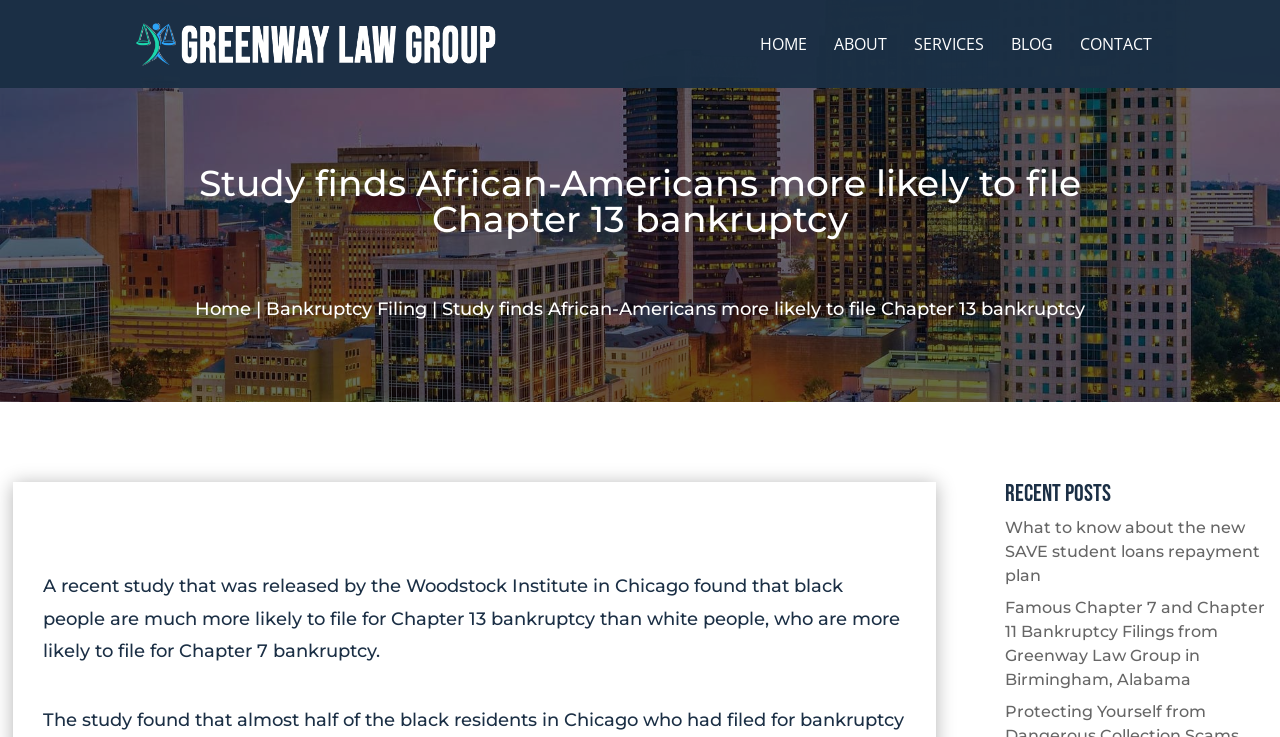Identify the bounding box coordinates of the section to be clicked to complete the task described by the following instruction: "Click the 'HOME' link". The coordinates should be four float numbers between 0 and 1, formatted as [left, top, right, bottom].

[0.594, 0.05, 0.63, 0.119]